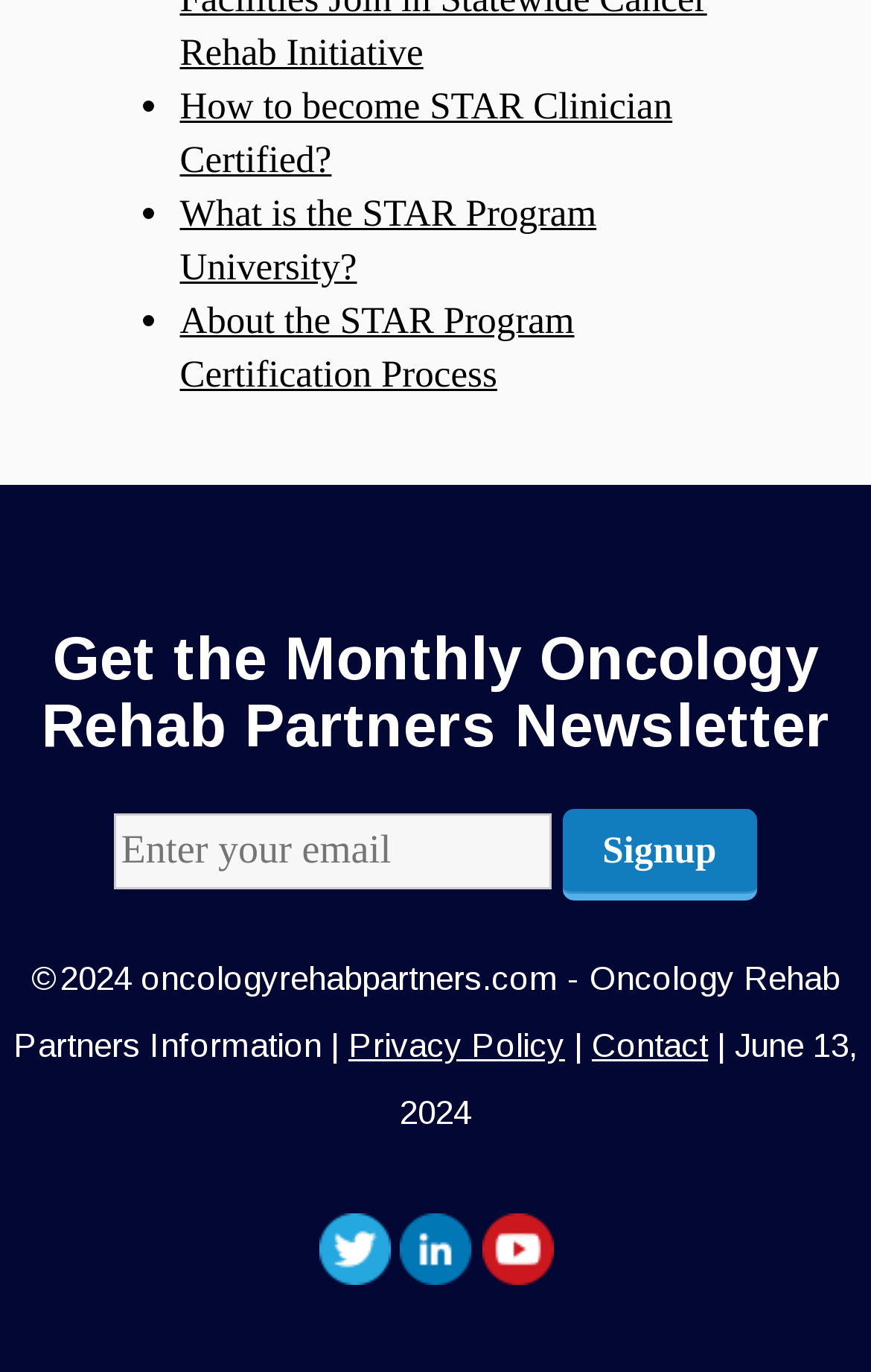Based on the provided description, "Contact", find the bounding box of the corresponding UI element in the screenshot.

[0.679, 0.748, 0.813, 0.775]